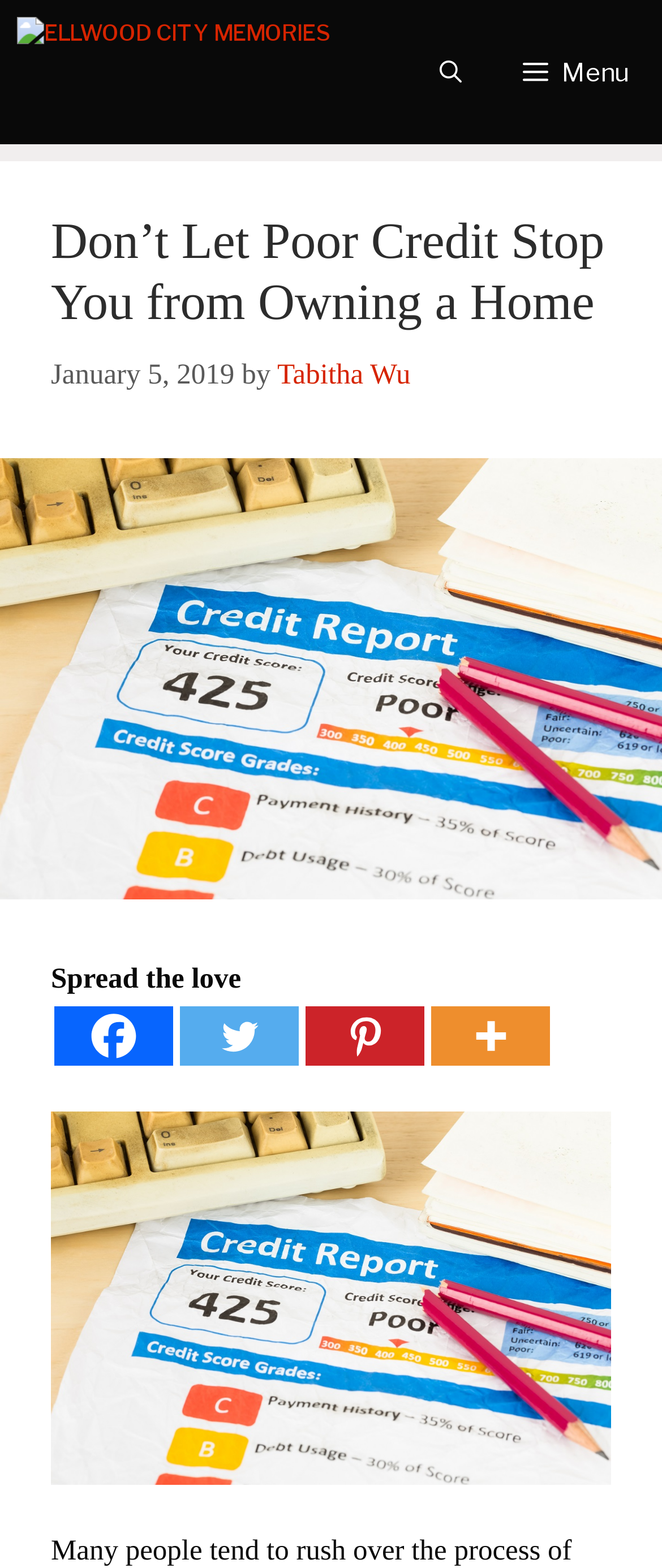Find the bounding box coordinates of the element I should click to carry out the following instruction: "Click the Menu button".

[0.733, 0.014, 1.0, 0.078]